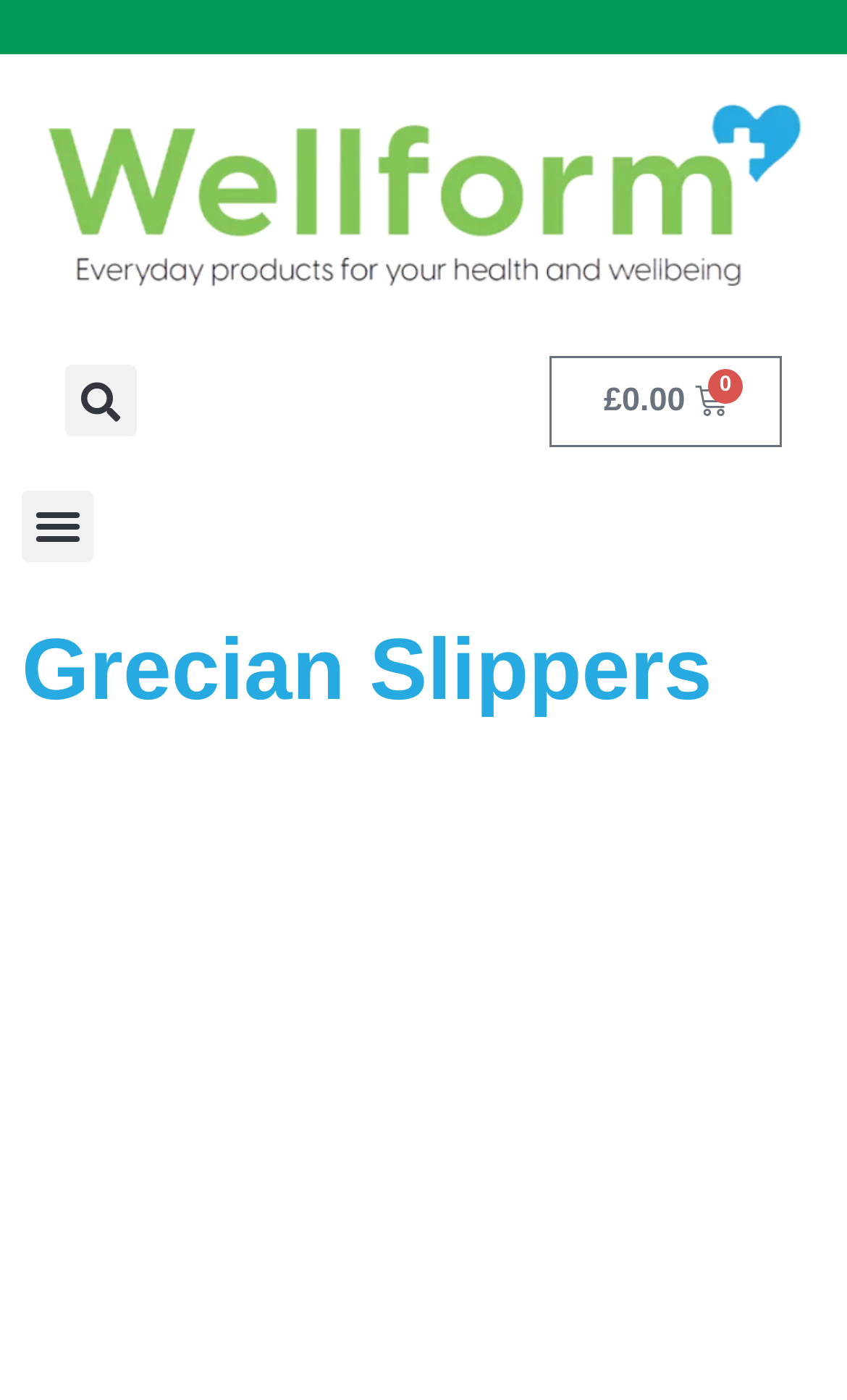Find the bounding box coordinates for the UI element whose description is: "Menu". The coordinates should be four float numbers between 0 and 1, in the format [left, top, right, bottom].

[0.026, 0.35, 0.11, 0.401]